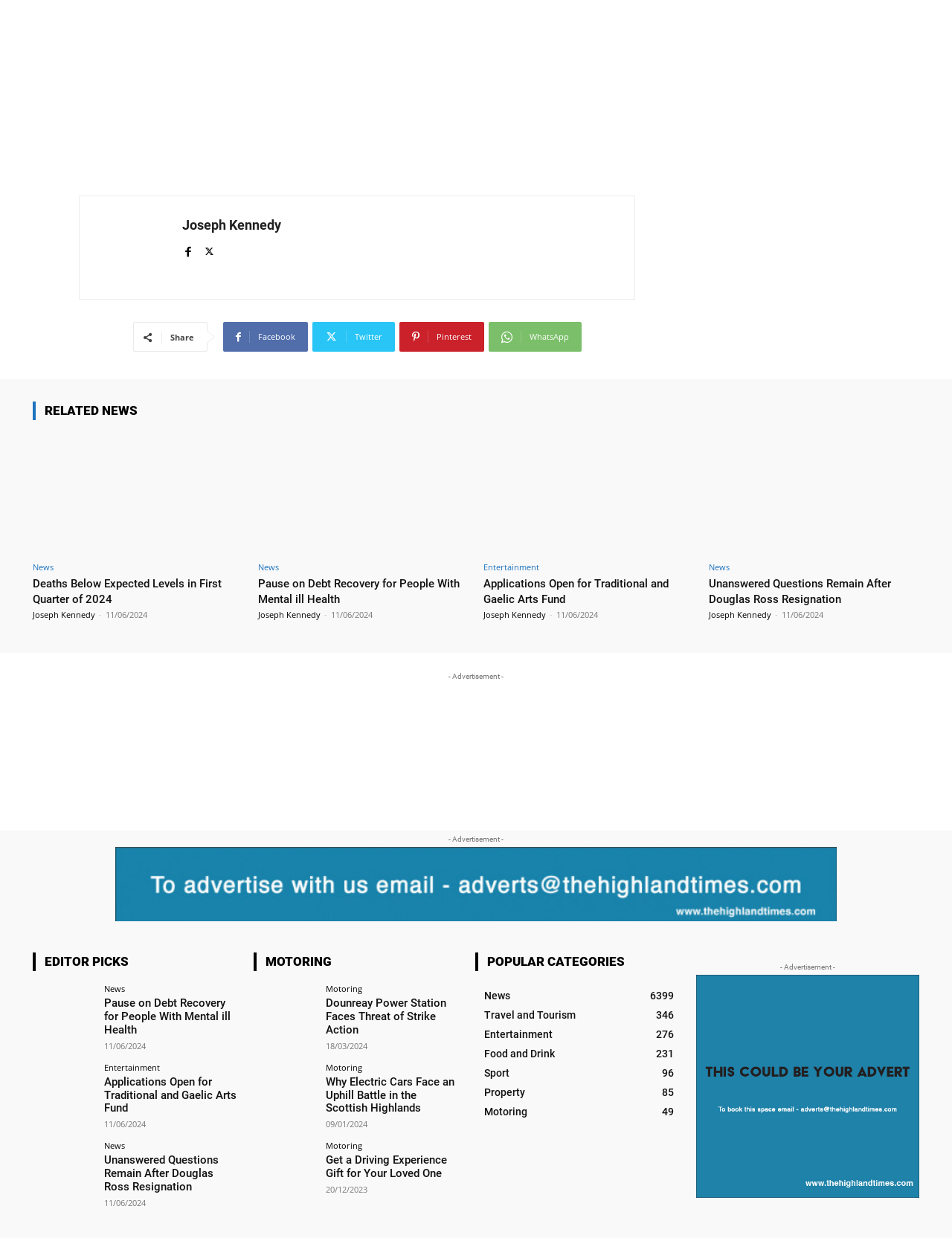Determine the bounding box coordinates of the region that needs to be clicked to achieve the task: "Browse used bikes".

None